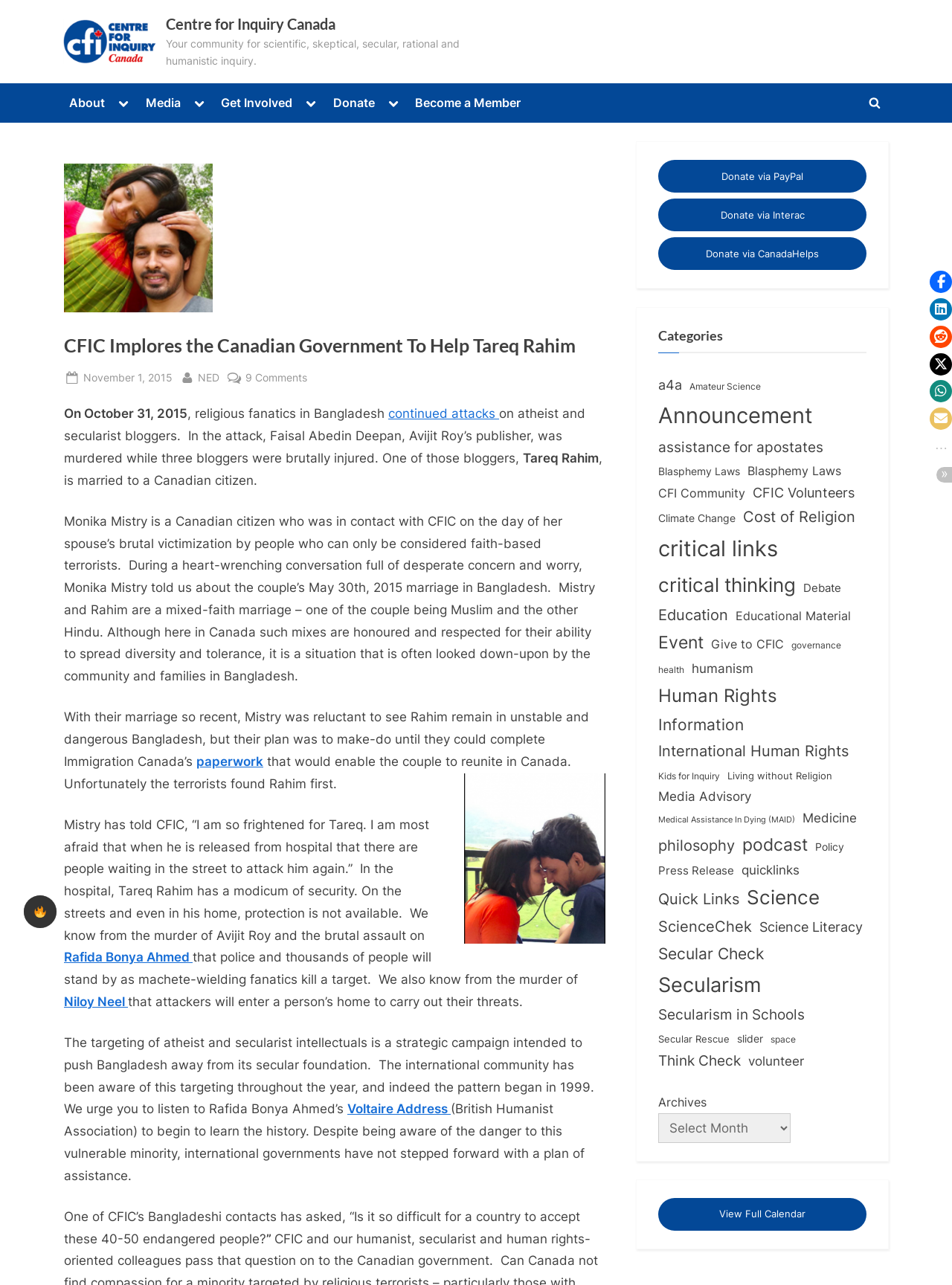Determine the bounding box coordinates of the clickable element to complete this instruction: "Visit Centre for Inquiry Canada". Provide the coordinates in the format of four float numbers between 0 and 1, [left, top, right, bottom].

[0.066, 0.015, 0.165, 0.05]